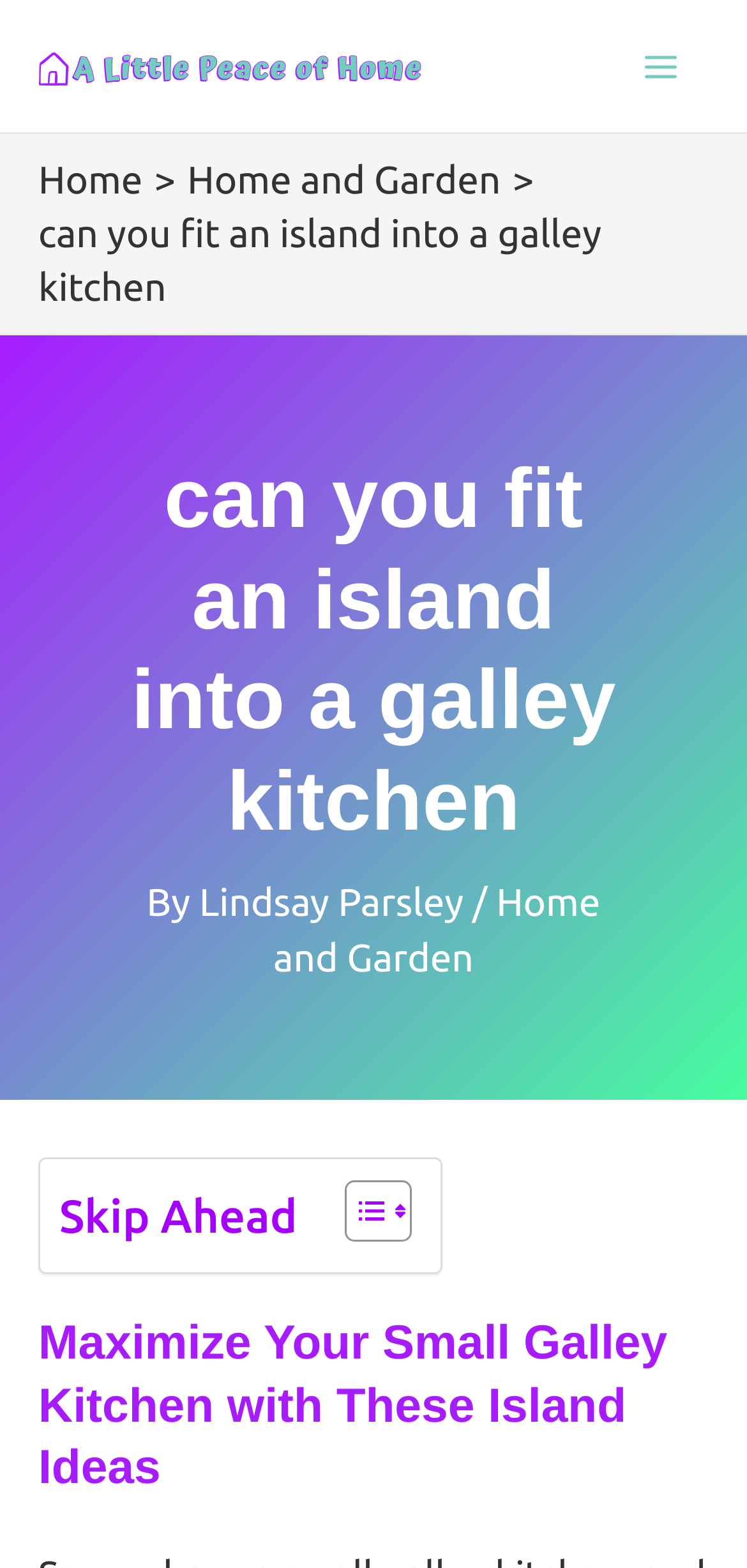What is the logo of the website?
Answer the question with as much detail as you can, using the image as a reference.

The logo is located at the top left corner of the webpage, and it is an image with the text 'A Little Peace of Home'.